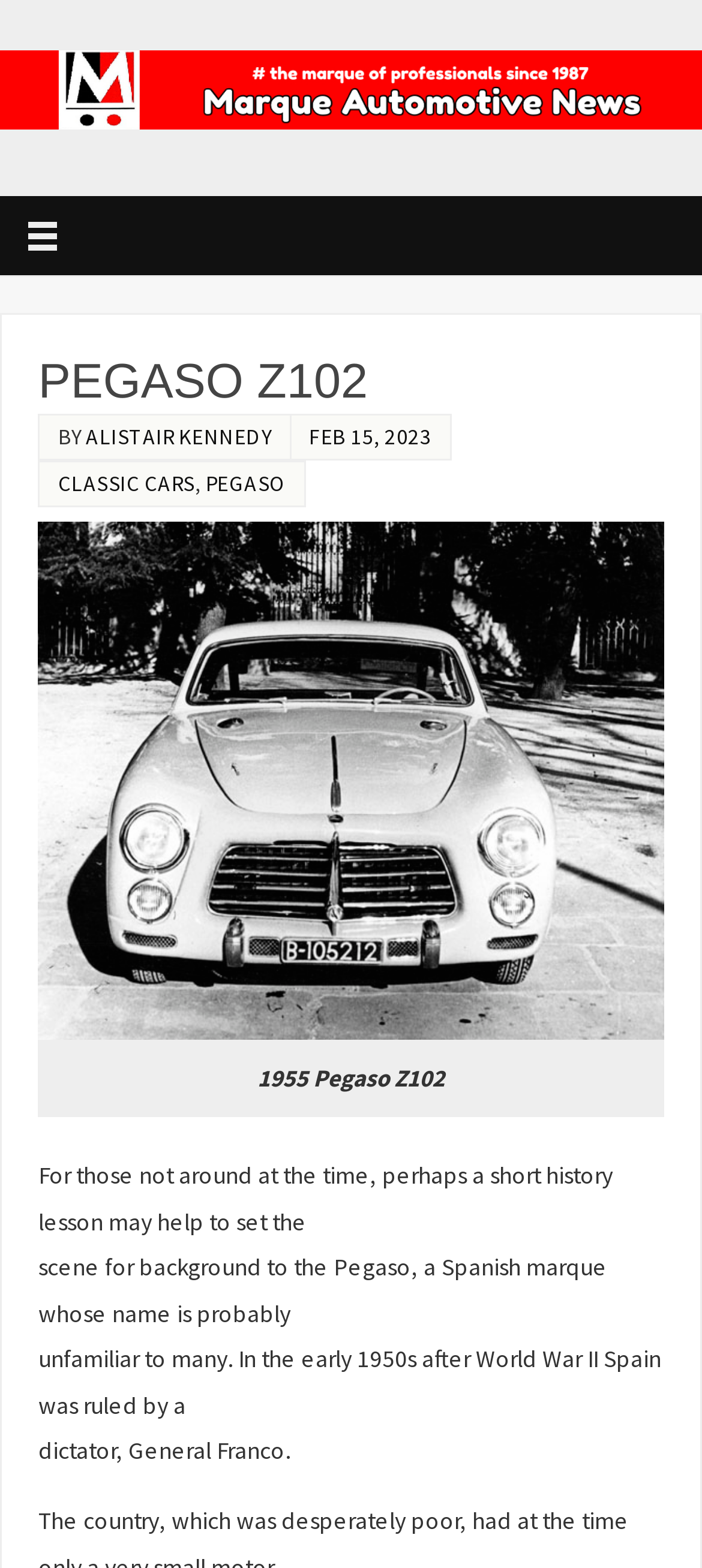Can you find the bounding box coordinates for the UI element given this description: "Pegaso"? Provide the coordinates as four float numbers between 0 and 1: [left, top, right, bottom].

[0.293, 0.299, 0.408, 0.316]